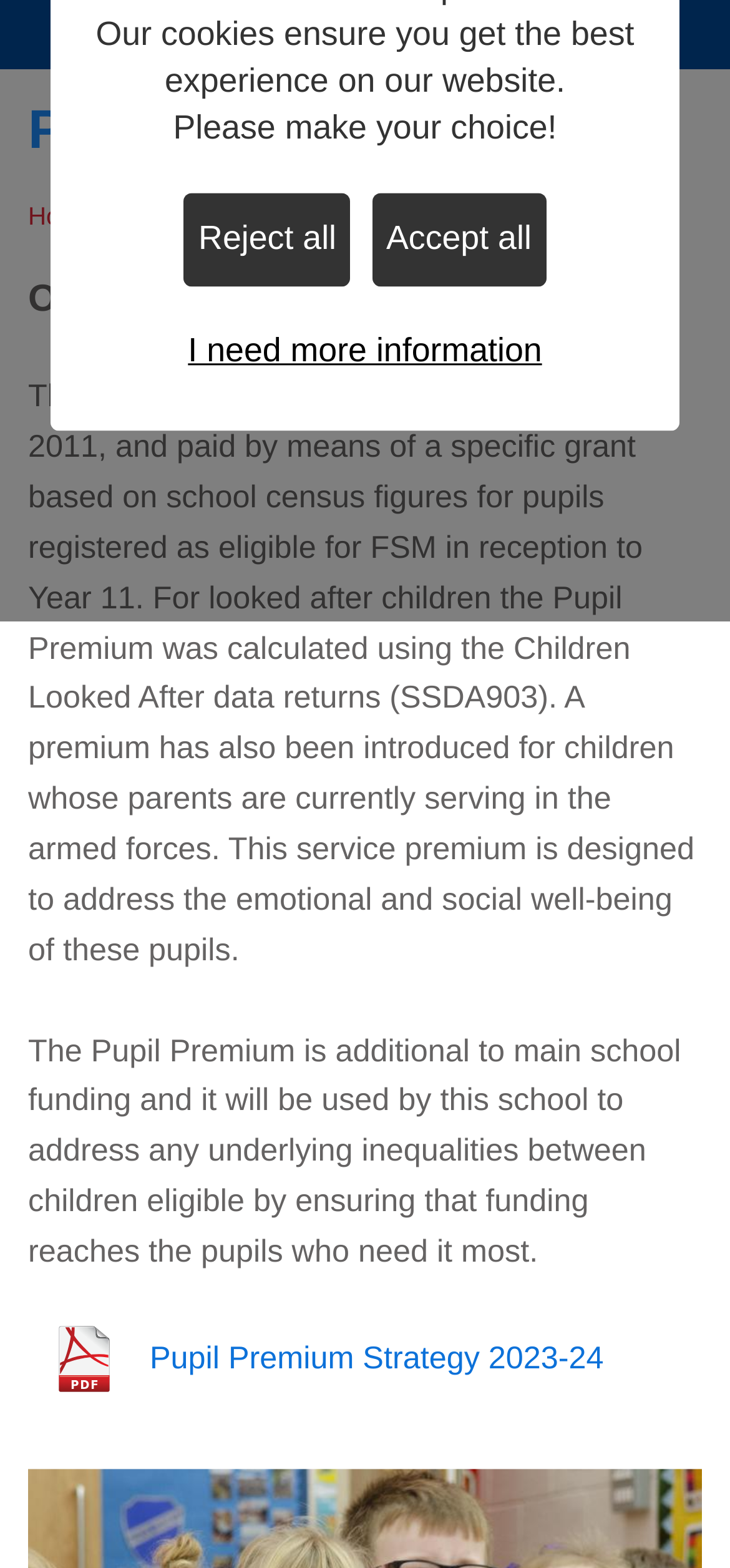Using the provided element description: "Arundale's H.E.A.R.T.", identify the bounding box coordinates. The coordinates should be four floats between 0 and 1 in the order [left, top, right, bottom].

[0.0, 0.103, 0.887, 0.155]